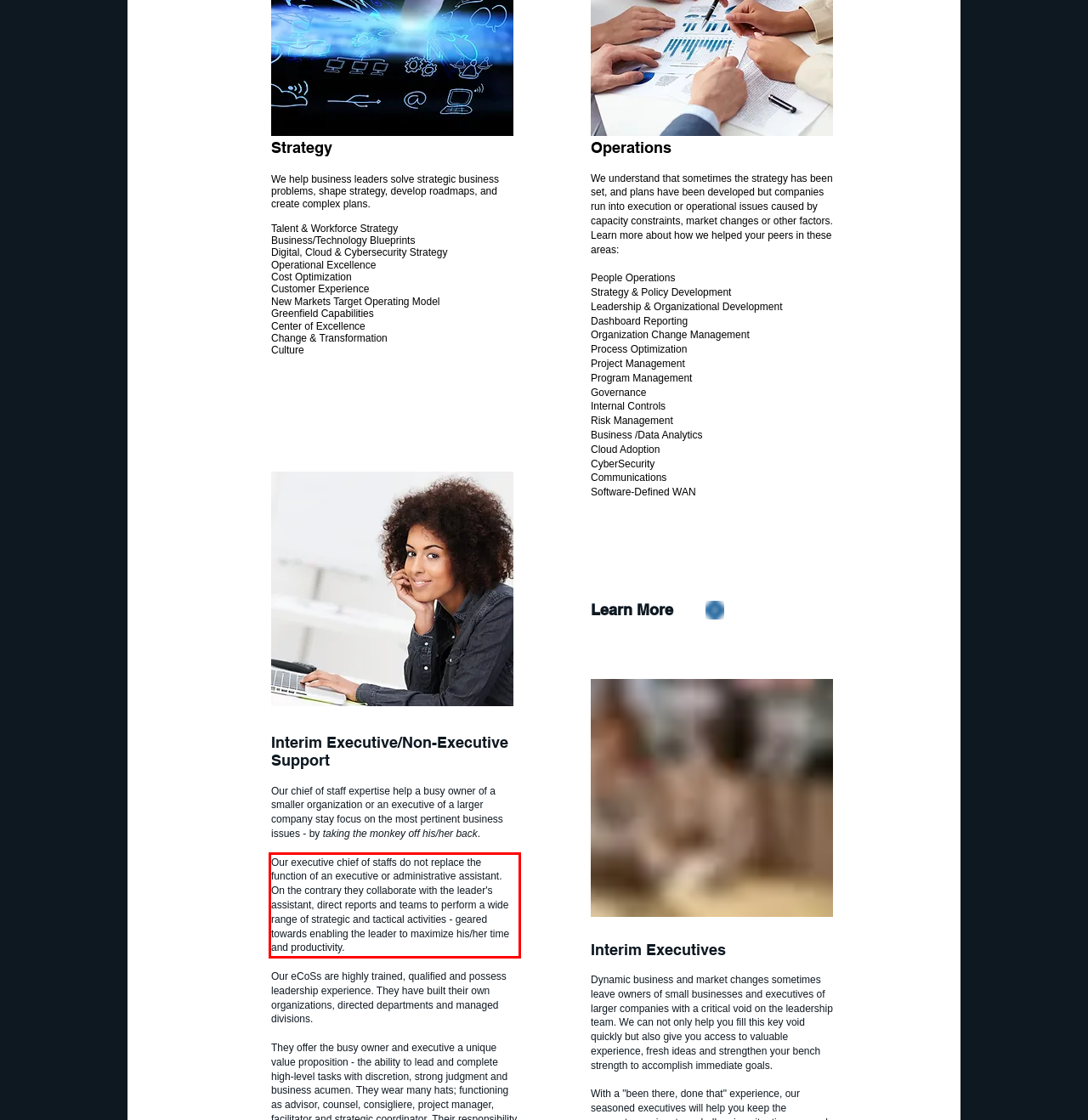With the given screenshot of a webpage, locate the red rectangle bounding box and extract the text content using OCR.

Our executive chief of staffs do not replace the function of an executive or administrative assistant. On the contrary they collaborate with the leader's assistant, direct reports and teams to perform a wide range of strategic and tactical activities - geared towards enabling the leader to maximize his/her time and productivity.